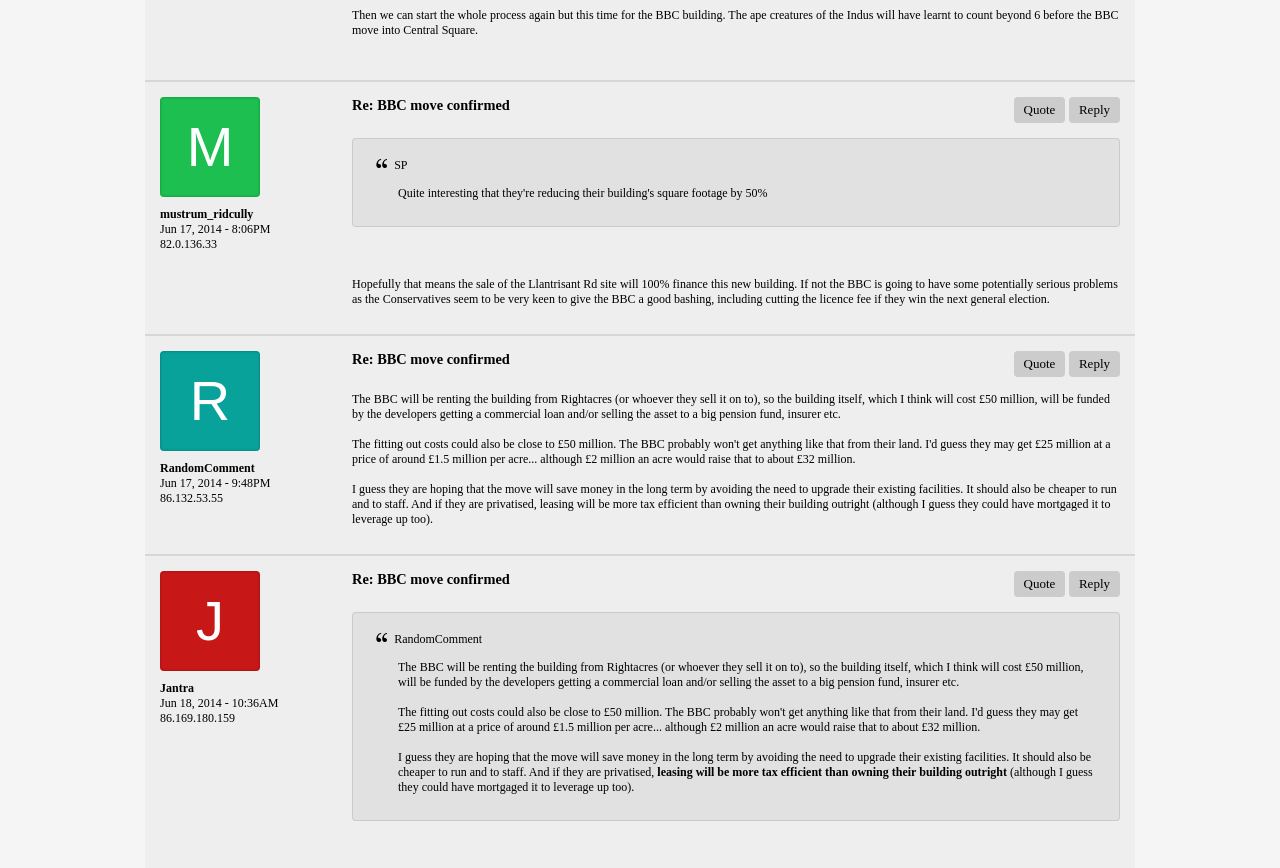Who is the user who wrote the post 'Re: BBC move confirmed' on Jun 18, 2014?
Please give a detailed and elaborate answer to the question based on the image.

I found the answer by looking at the link element with the text 'Jantra' which is associated with the post 'Re: BBC move confirmed' on Jun 18, 2014.